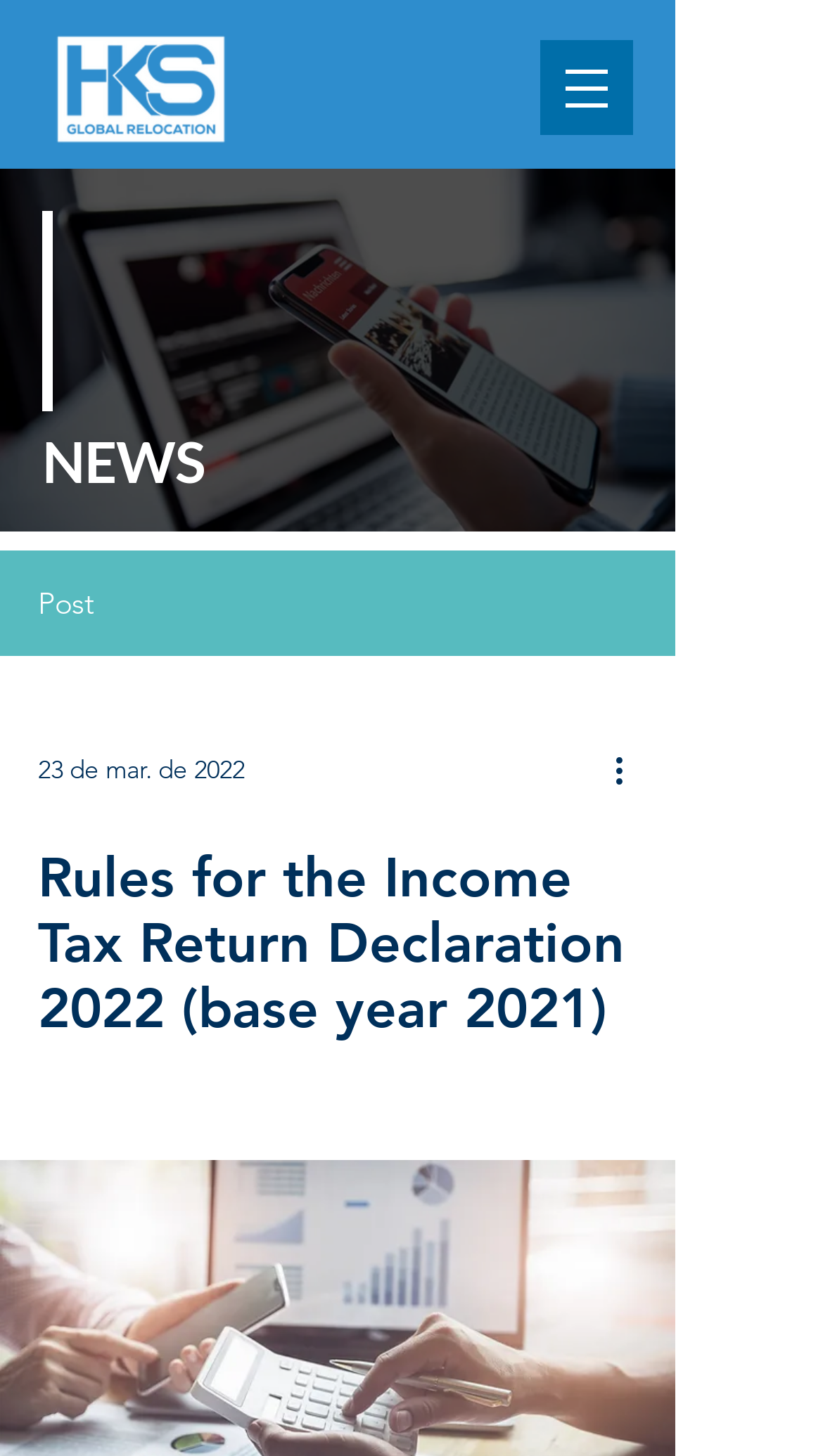Given the description aria-label="More actions", predict the bounding box coordinates of the UI element. Ensure the coordinates are in the format (top-left x, top-left y, bottom-right x, bottom-right y) and all values are between 0 and 1.

[0.738, 0.511, 0.8, 0.546]